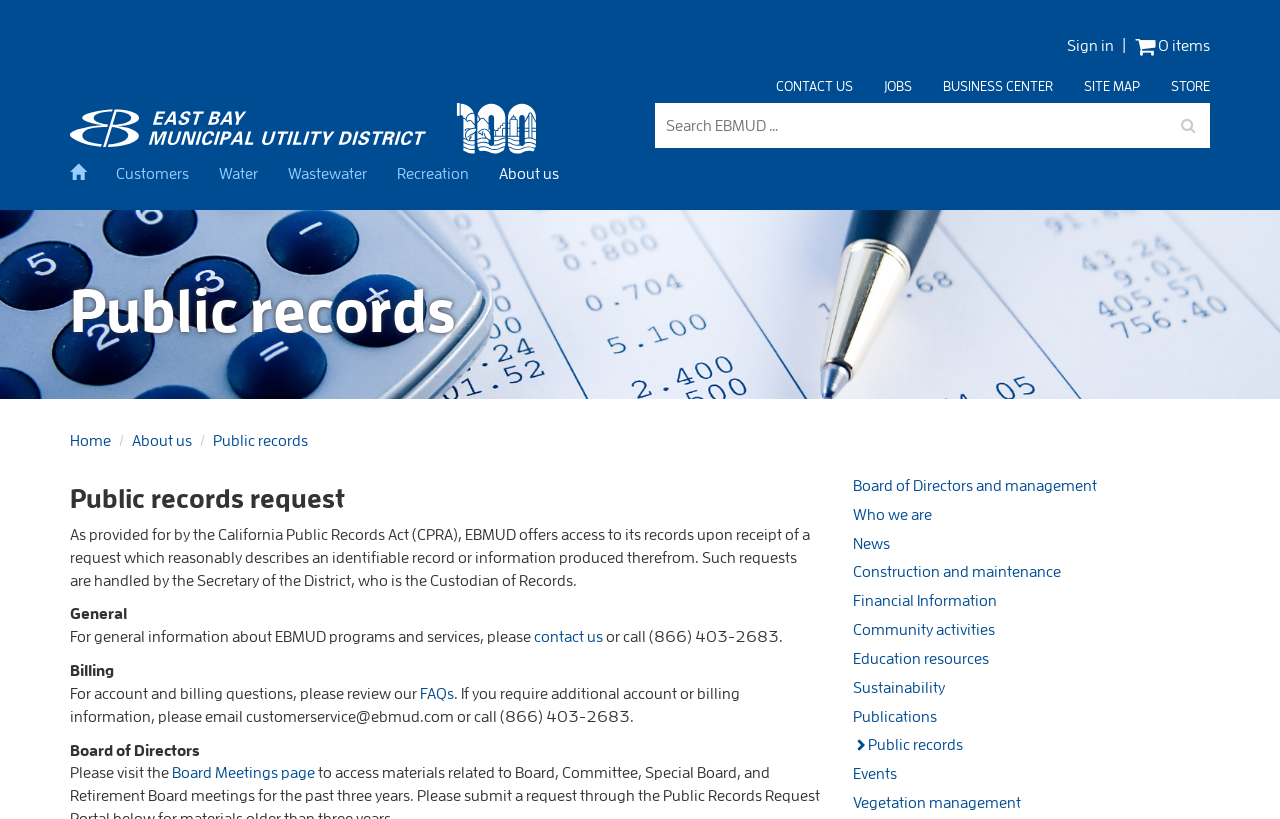Answer this question using a single word or a brief phrase:
What is the topic of the link at the bottom left?

Home